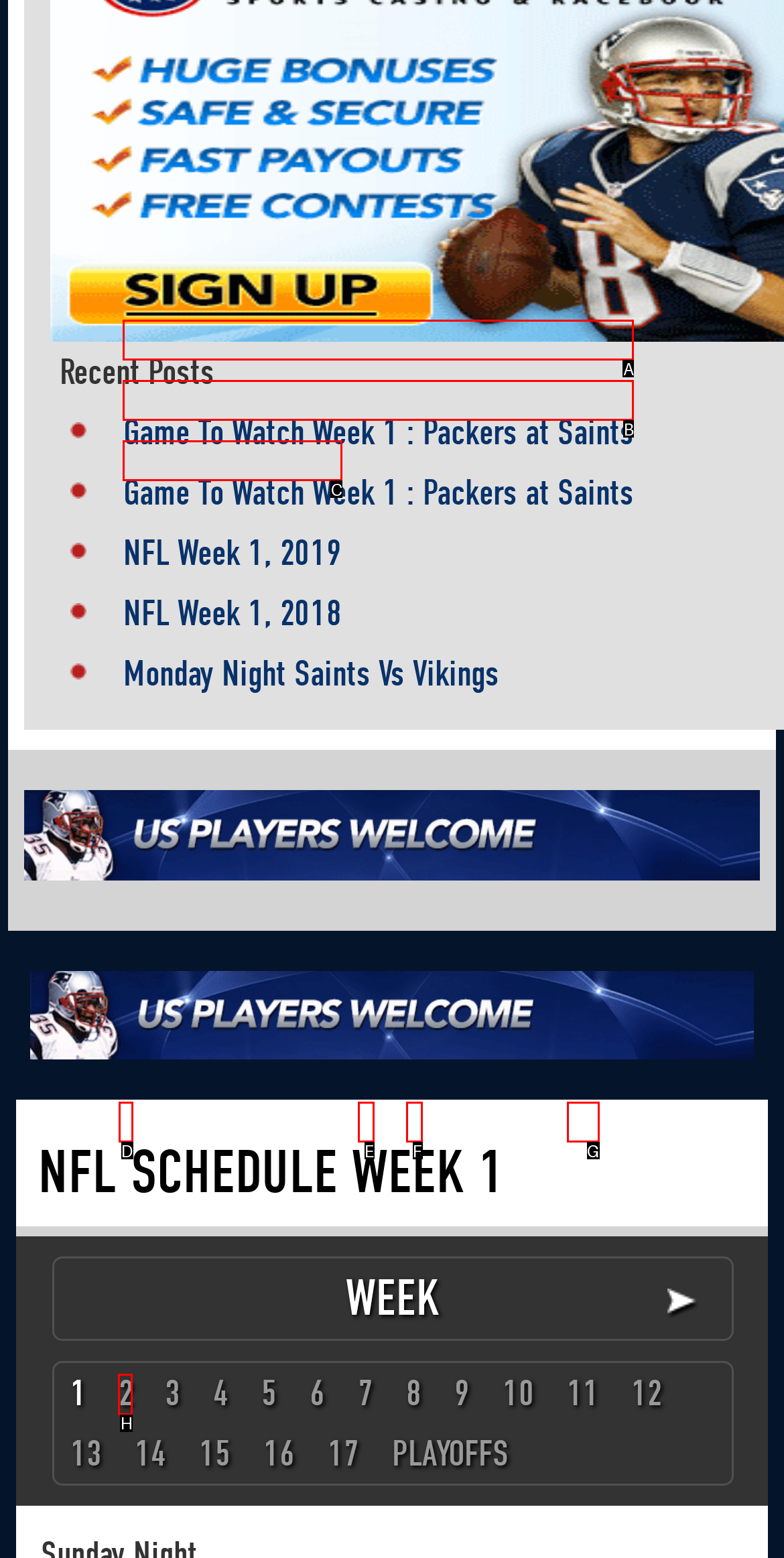Tell me which option I should click to complete the following task: Click on page 2
Answer with the option's letter from the given choices directly.

H